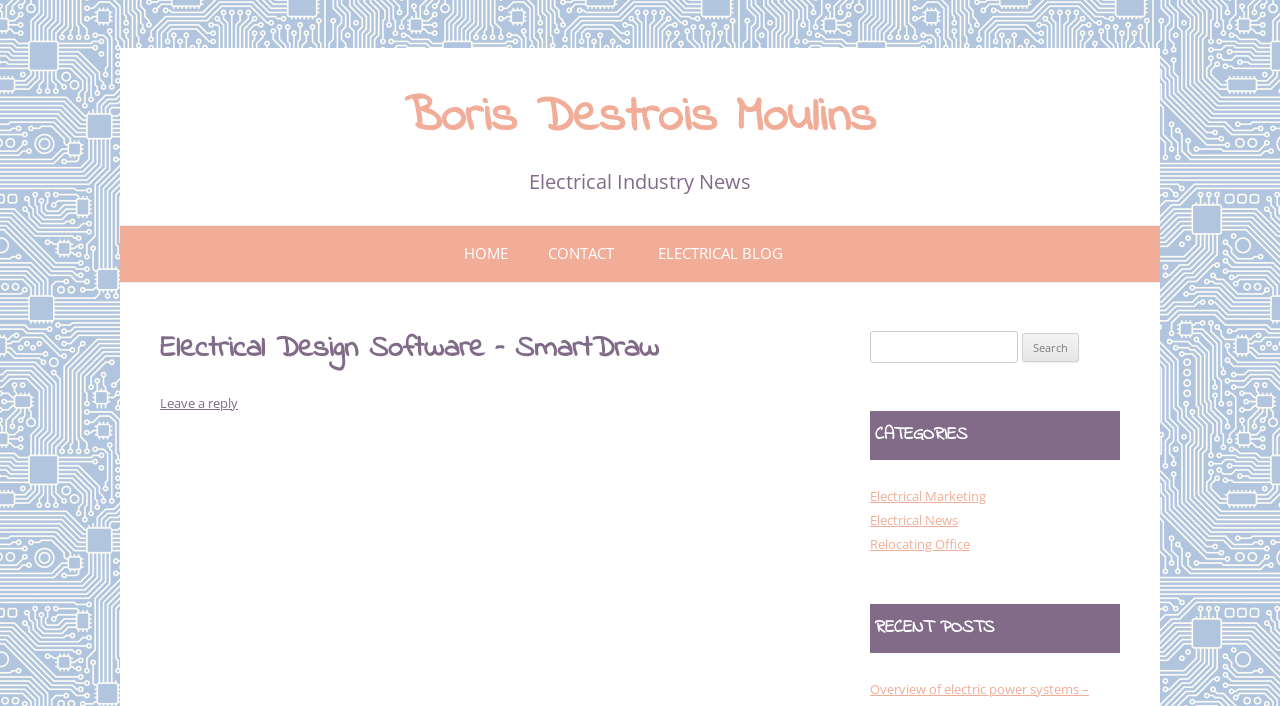Please identify the bounding box coordinates of the element that needs to be clicked to execute the following command: "Leave a reply". Provide the bounding box using four float numbers between 0 and 1, formatted as [left, top, right, bottom].

[0.125, 0.557, 0.186, 0.583]